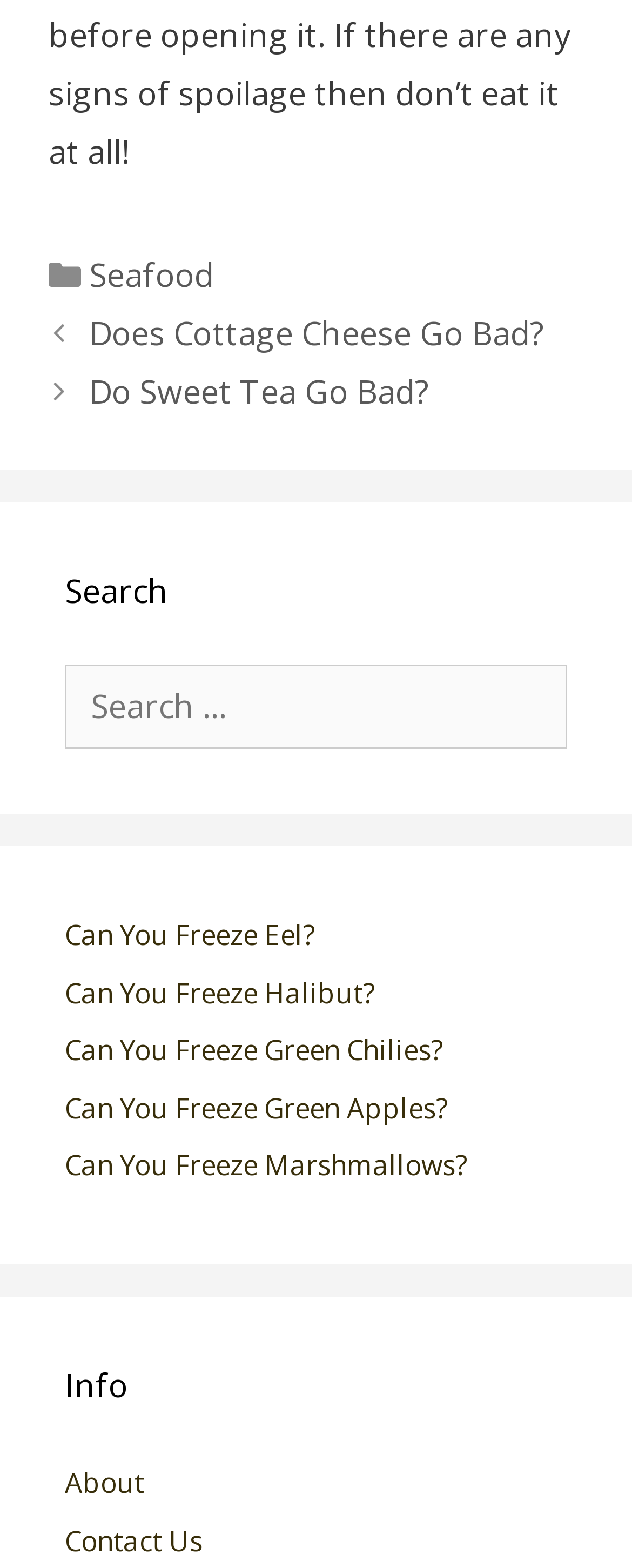Examine the image carefully and respond to the question with a detailed answer: 
What is the topic of the first post?

I looked at the navigation section and found the first post listed, which is 'Does Cottage Cheese Go Bad?'.